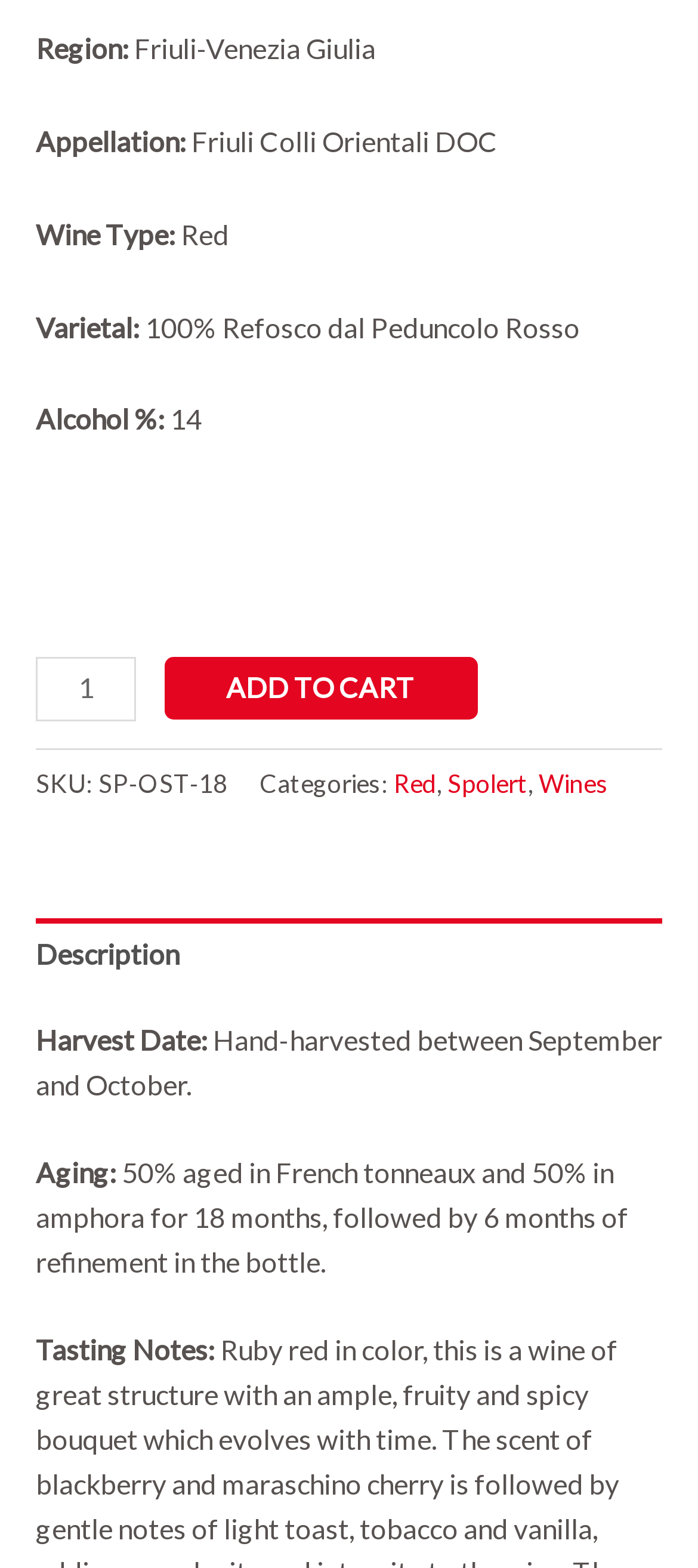Based on the element description Wines, identify the bounding box of the UI element in the given webpage screenshot. The coordinates should be in the format (top-left x, top-left y, bottom-right x, bottom-right y) and must be between 0 and 1.

[0.772, 0.49, 0.872, 0.509]